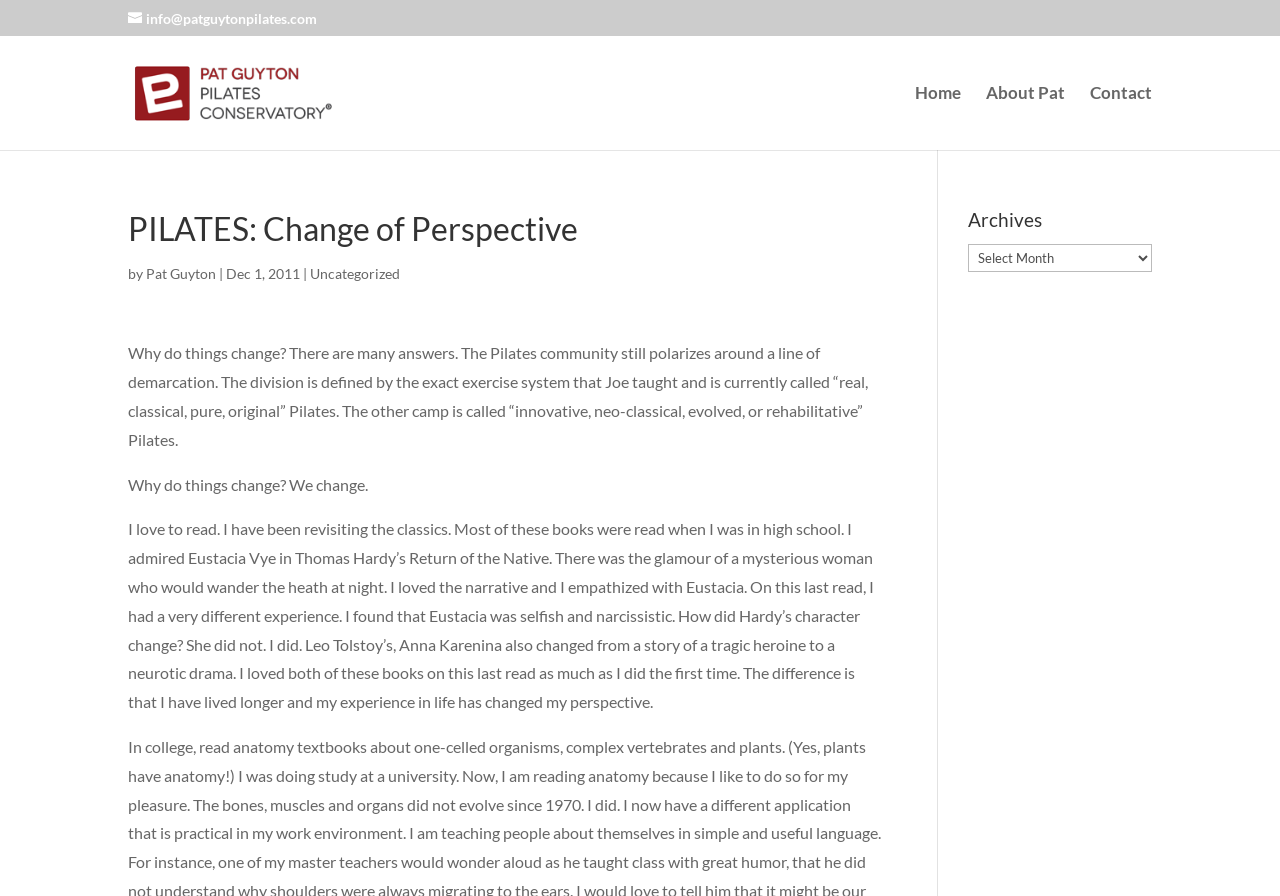Create a detailed summary of all the visual and textual information on the webpage.

This webpage is about Pat Guyton Pilates, a Pilates and functional movement studio based in Boulder, CO. At the top left, there is a link to contact the studio via email, and next to it, a link to the studio's main page. Below these links, there is a heading that reads "PILATES: Change of Perspective" in a prominent font.

To the right of the heading, there are three links: "Home", "About Pat", and "Contact", which are likely navigation links to other pages on the website. Below these links, there is a heading that says "Archives", accompanied by a dropdown combobox.

The main content of the page is a blog post or article, which starts with a brief introduction by Pat Guyton, followed by a longer passage about how one's perspective changes over time. The text is divided into paragraphs, with the first paragraph discussing the Pilates community and its divisions, and the second paragraph sharing the author's personal experience of re-reading classic books and how their perspective has changed.

There is an image on the page, likely the studio's logo, which is placed above the main content. The image is accompanied by a link to the studio's main page. Overall, the webpage has a simple and clean layout, with a focus on the written content.